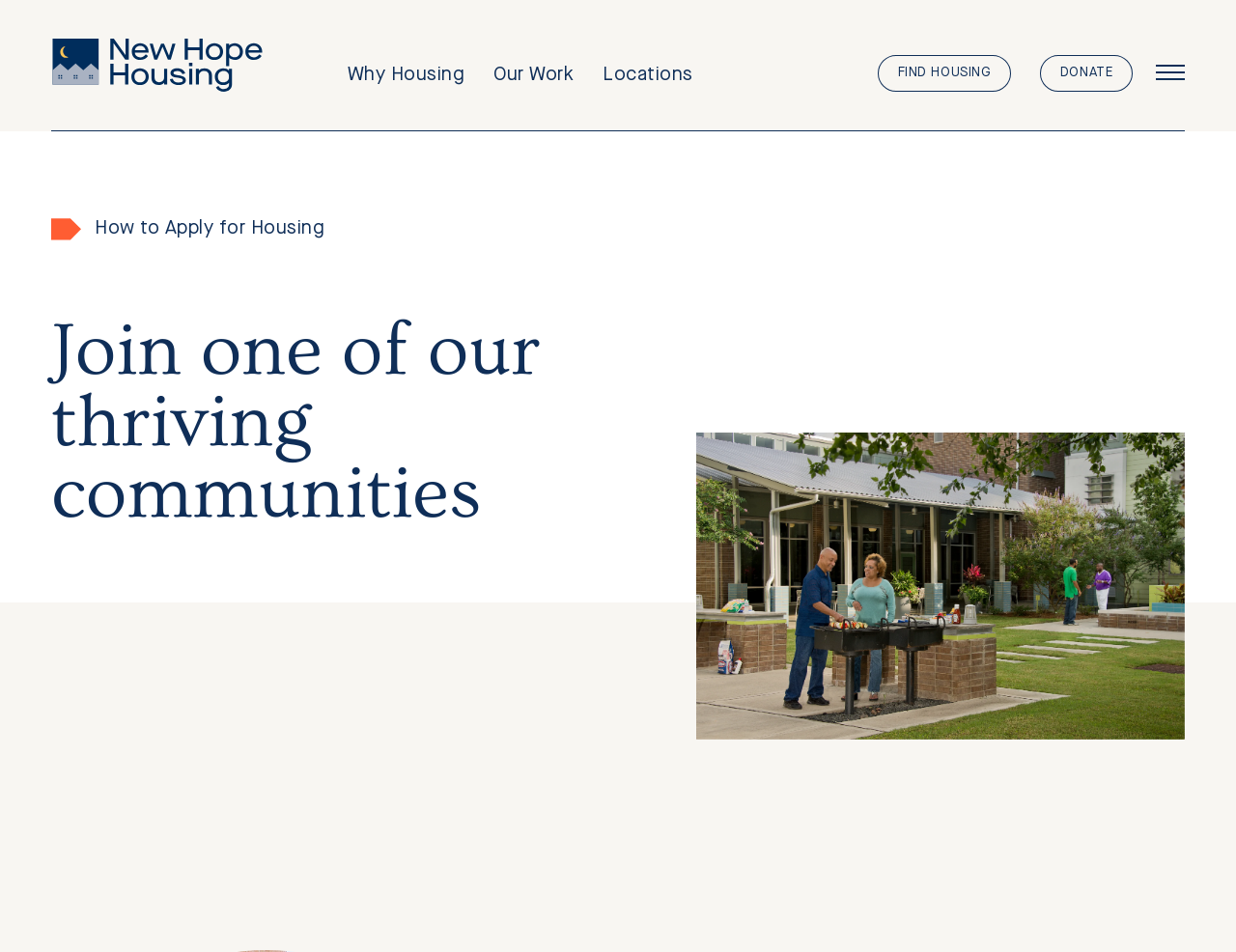Please find the bounding box coordinates of the element that needs to be clicked to perform the following instruction: "Skip to main content". The bounding box coordinates should be four float numbers between 0 and 1, represented as [left, top, right, bottom].

[0.0, 0.004, 0.15, 0.024]